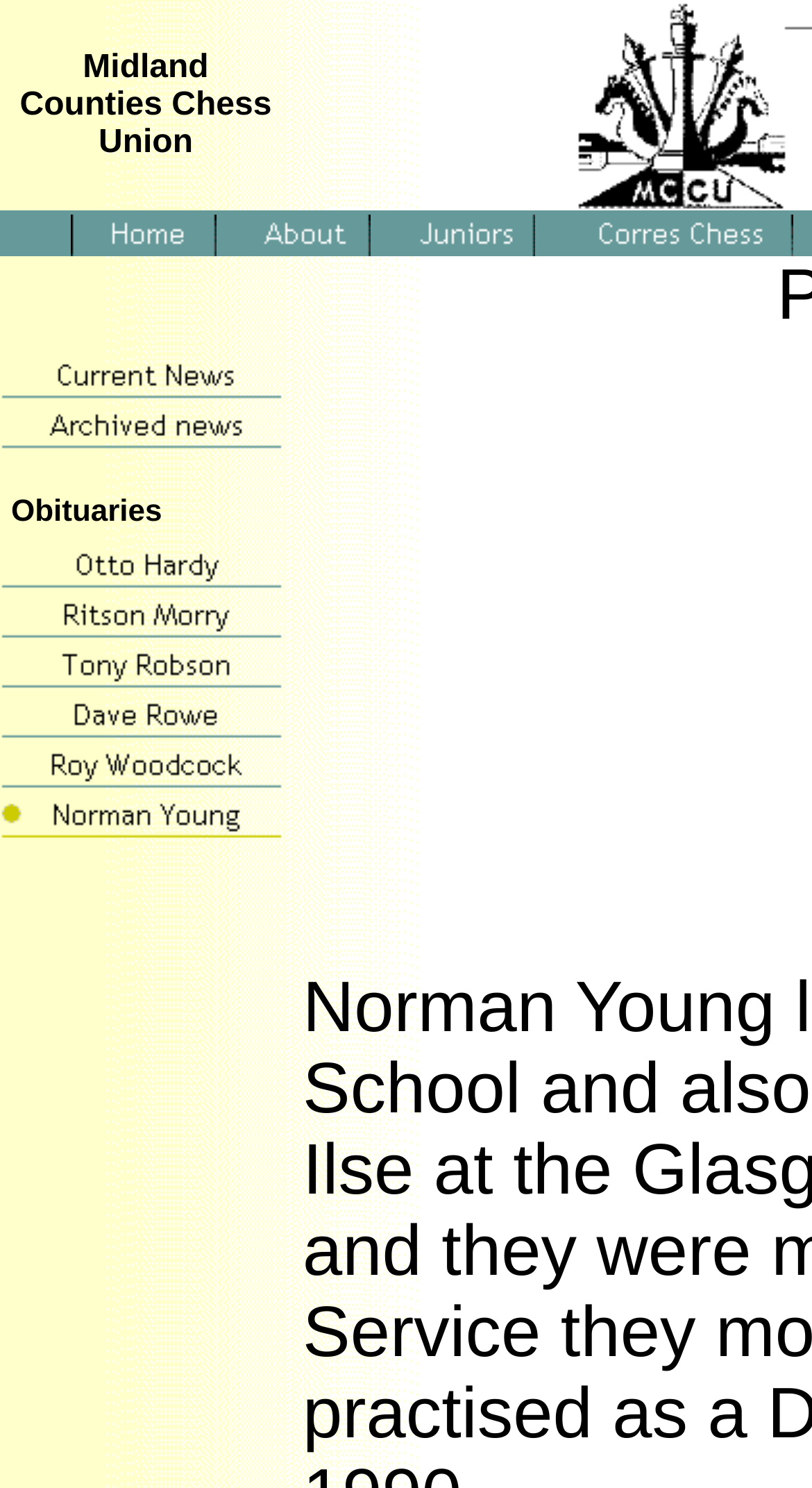Give a one-word or one-phrase response to the question: 
How many sections are on this webpage?

3